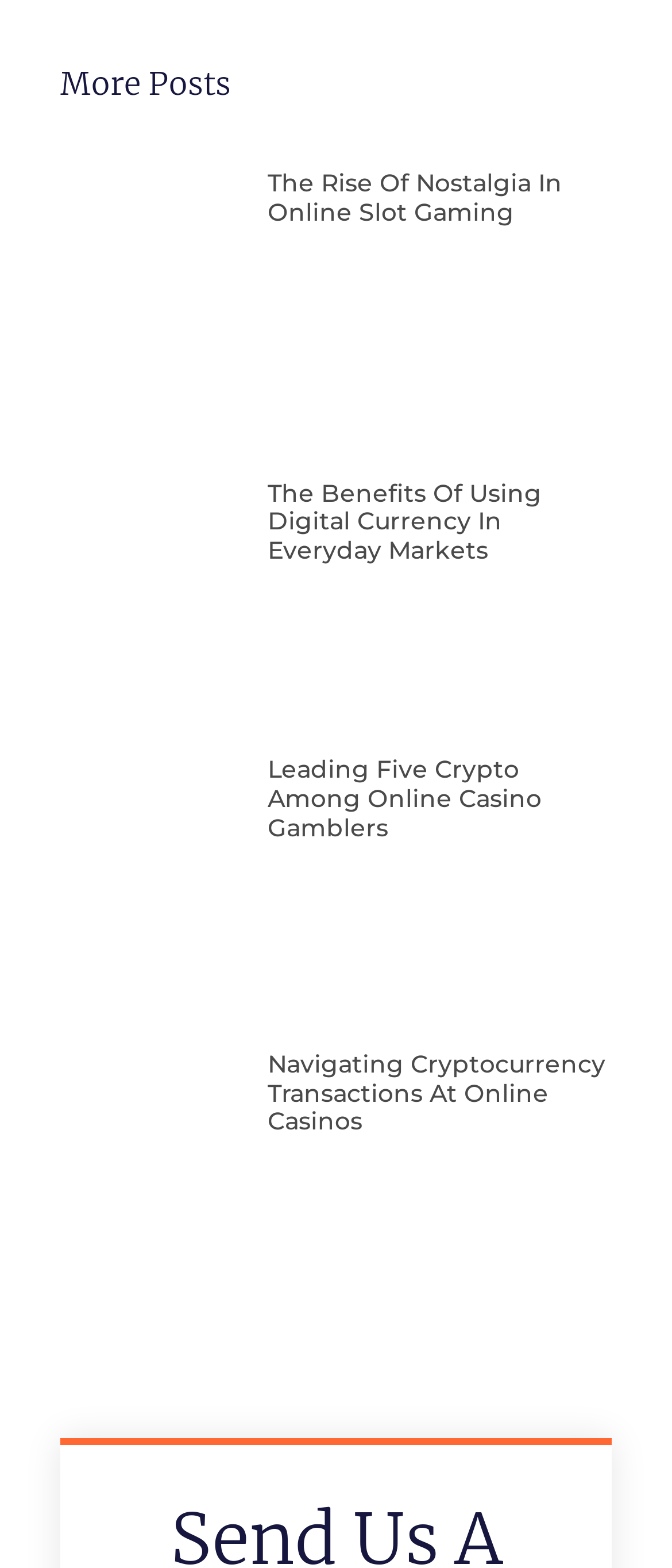Find the bounding box coordinates of the element to click in order to complete the given instruction: "view image Image2."

[0.09, 0.305, 0.352, 0.369]